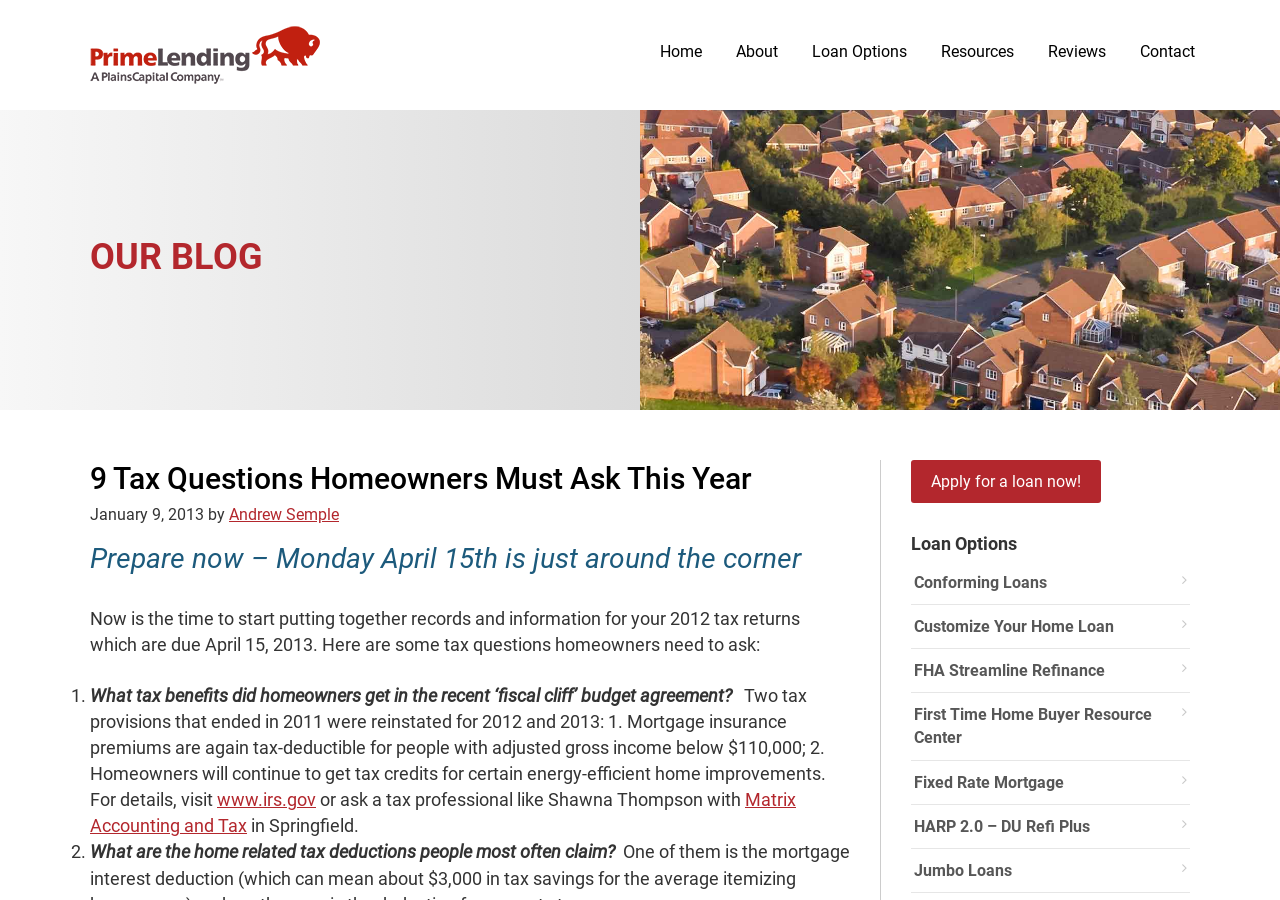Locate the bounding box of the UI element based on this description: "Contact". Provide four float numbers between 0 and 1 as [left, top, right, bottom].

[0.879, 0.03, 0.945, 0.086]